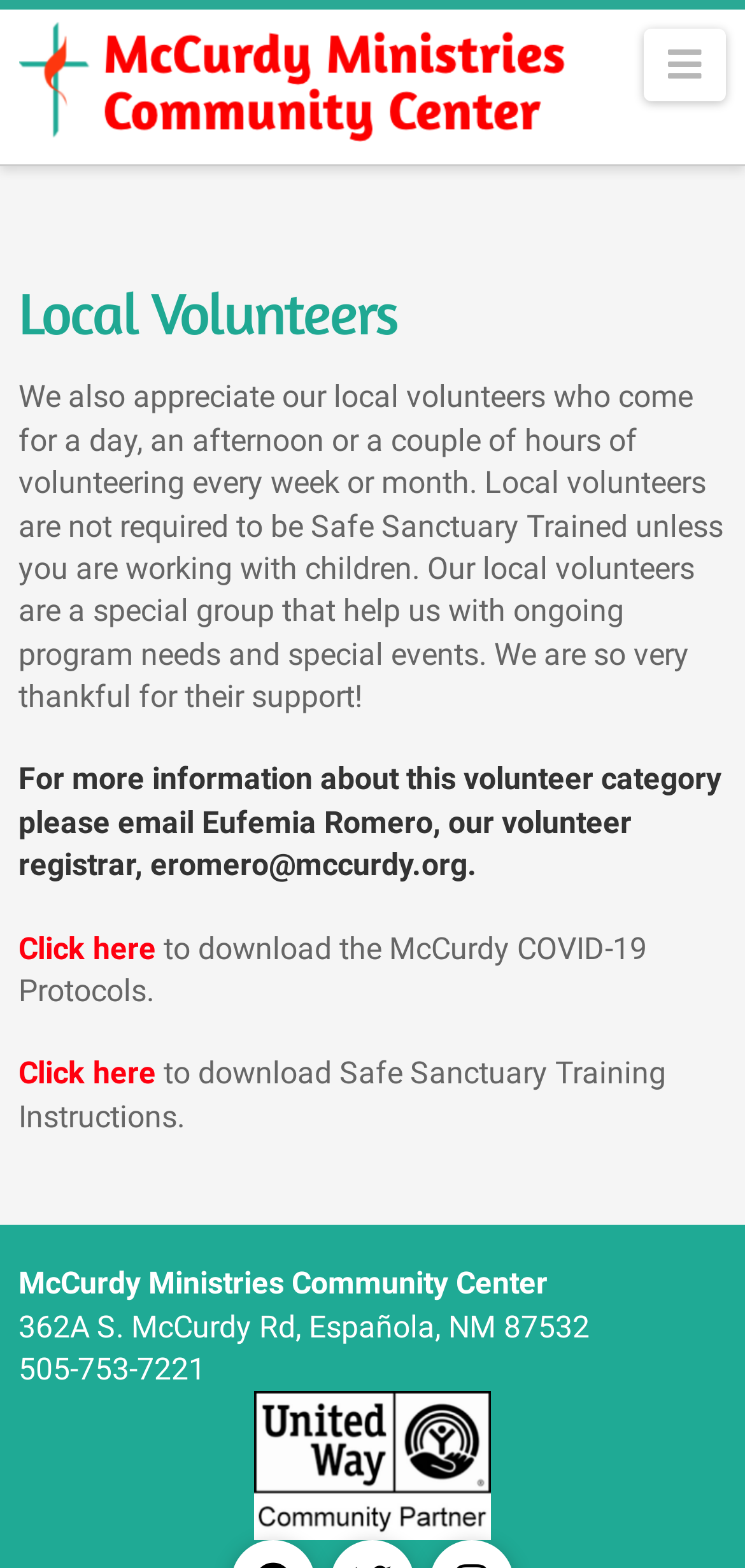What is the phone number of the community center?
Please give a detailed and elaborate answer to the question based on the image.

The phone number of the community center can be found at the bottom of the webpage, below the address of the community center.